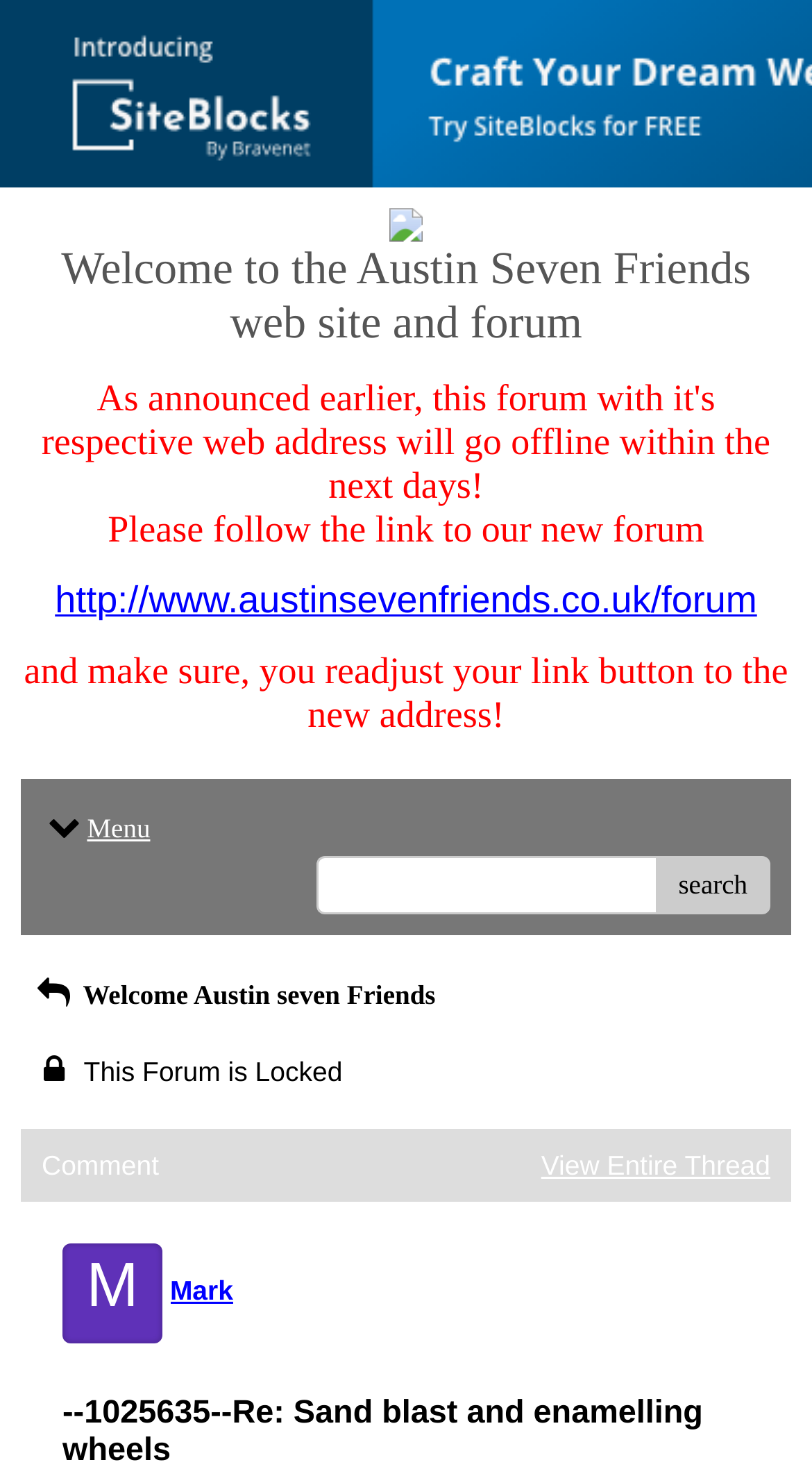Give a concise answer of one word or phrase to the question: 
What is the current status of the forum?

Locked